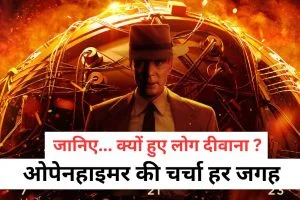Explain the image with as much detail as possible.

The image features a dramatic and captivating promotional graphic for the film "Oppenheimer." At its center stands a figure wearing a distinctive hat, framed against a fiery, swirling backdrop that suggests themes of intensity and intrigue. The image captures the essence of the film, which delves into the life and legacy of J. Robert Oppenheimer, the pivotal figure in the development of the atomic bomb.

Bold text overlays the image, inviting viewers with phrases such as "जानिए... क्यों हुए लोग दीवाना?" (Find out... why people have gone crazy?) and "ओपनहाइमर की चर्चा हर जगह" (The discussion of Oppenheimer is everywhere), emphasizing the film's widespread impact and the fascination it has generated among audiences. This promotional artwork effectively conveys the film's significant cultural relevance and the intense dialogue surrounding it.